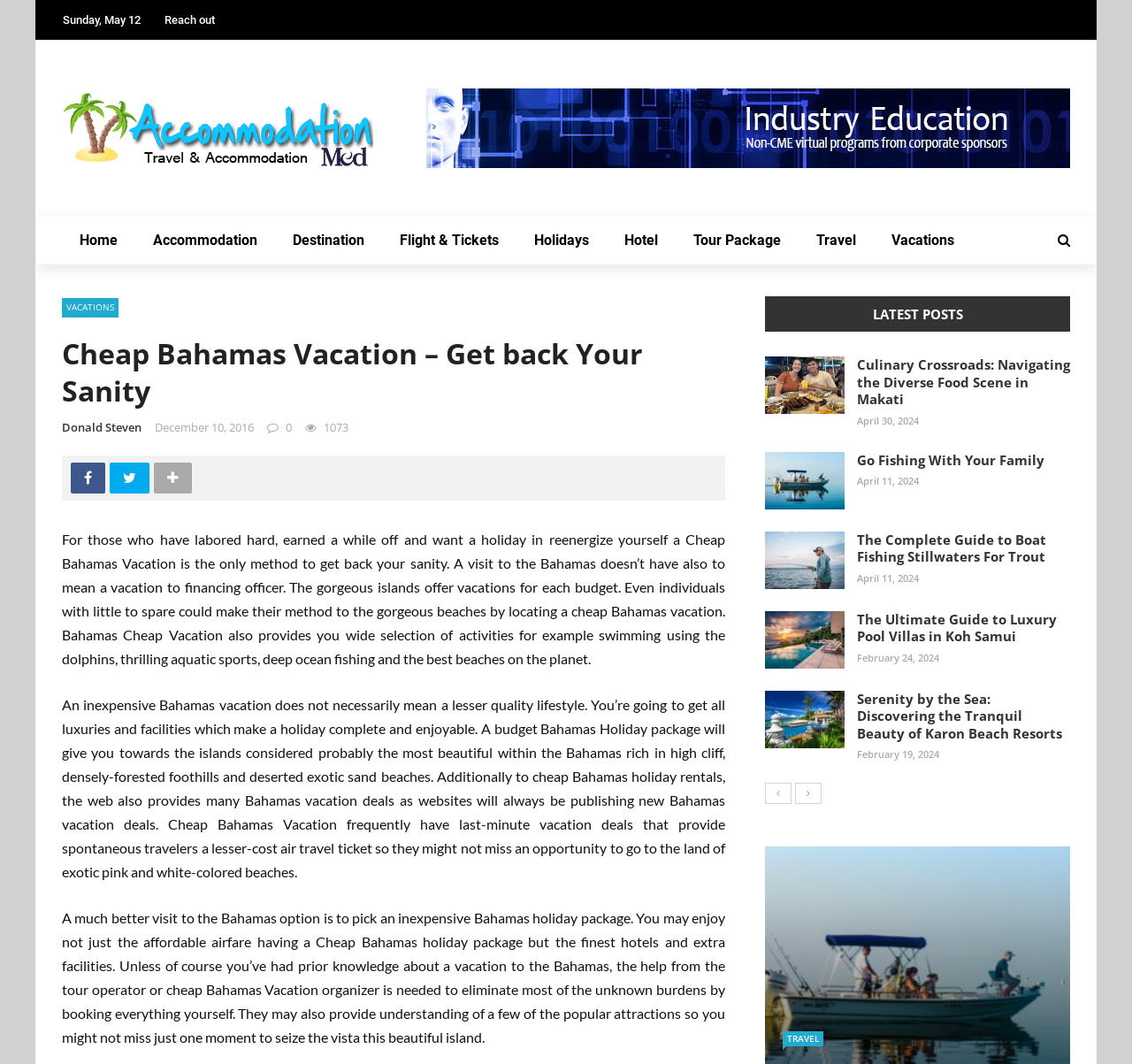Can you find the bounding box coordinates for the UI element given this description: "Flight & Tickets"? Provide the coordinates as four float numbers between 0 and 1: [left, top, right, bottom].

[0.338, 0.204, 0.456, 0.249]